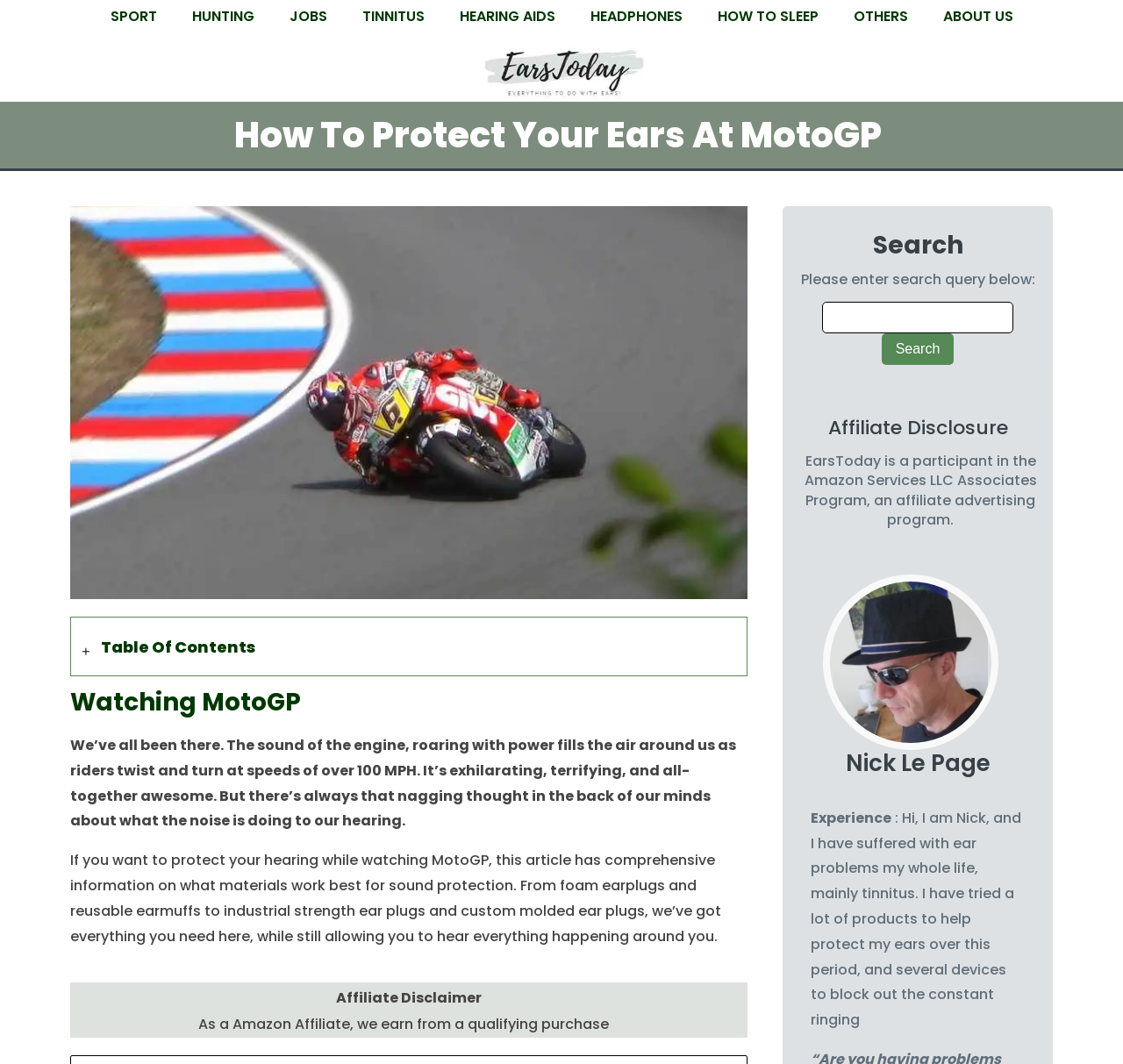Identify and extract the main heading from the webpage.

How To Protect Your Ears At MotoGP 